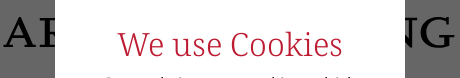Give an in-depth summary of the scene depicted in the image.

The image features a prominent message reading "We use Cookies" in a stylish red font, set against a stark white background. This text is part of a notification designed to inform users about the website's use of cookies, which enhance site functionality and user experience. Below the main message, the text outlines the website’s commitment to privacy, emphasizing that users can adjust their cookie settings at any time. This display captures the importance of transparency regarding data usage on the site, inviting users to engage with the site's privacy policies while ensuring their browsing experience is optimized.